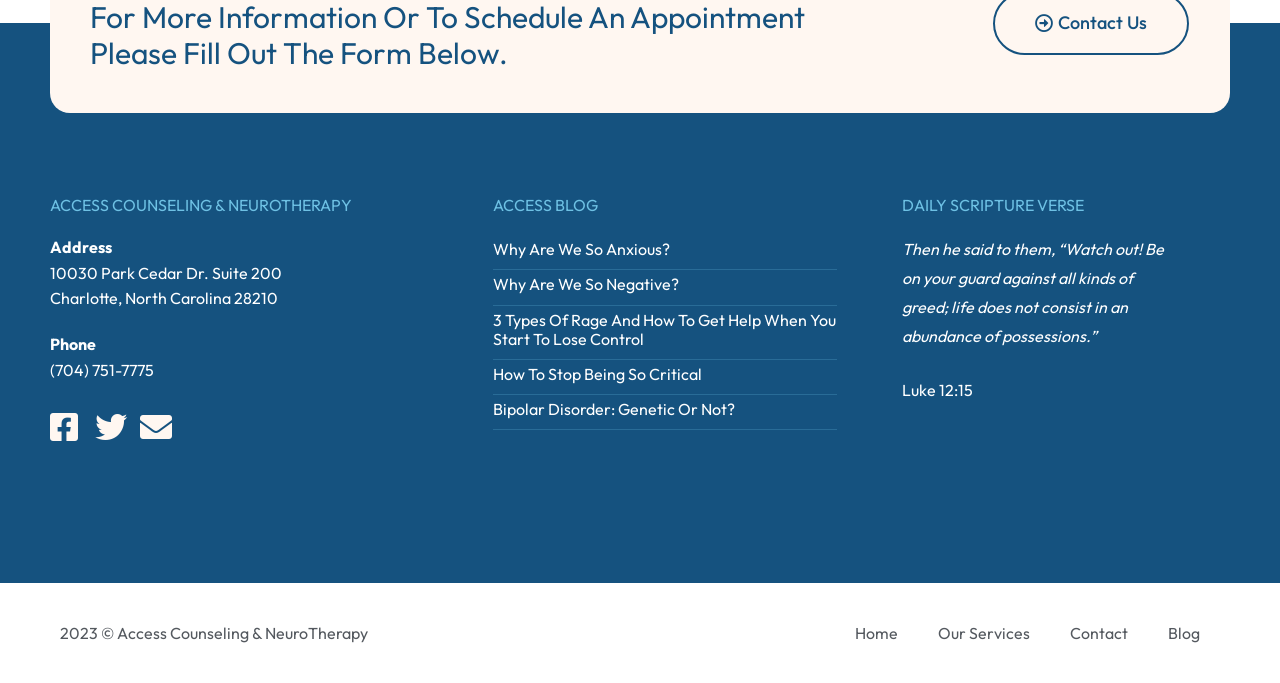Predict the bounding box of the UI element that fits this description: "Bipolar Disorder: Genetic or Not?".

[0.385, 0.584, 0.574, 0.614]